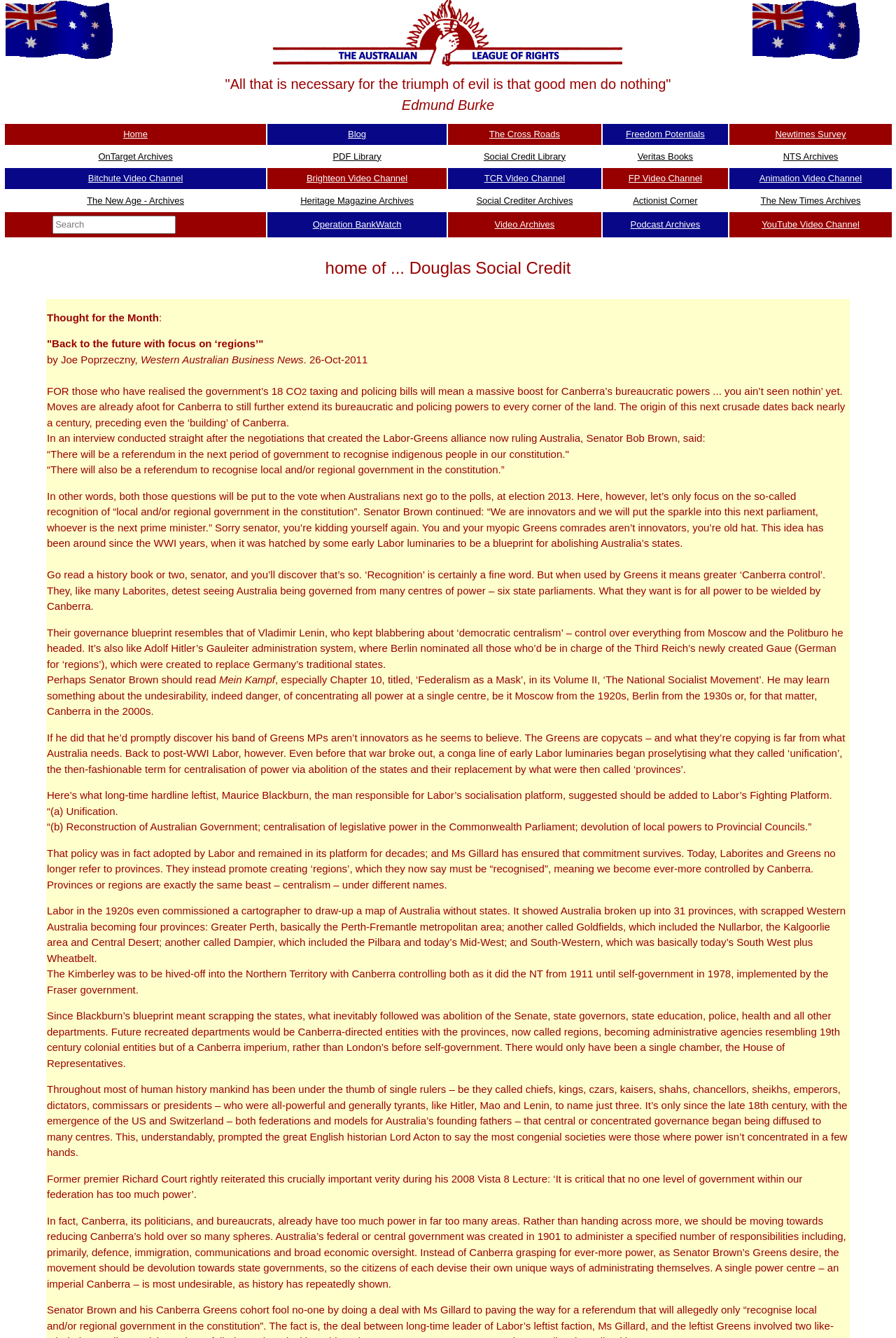Explain the features and main sections of the webpage comprehensively.

This webpage is a Christian-based service movement that warns about threats to rights and freedoms. At the top of the page, there are three images, with the first two displaying the title "Science of the Social Credit Measured in Terms of Human Satisfaction" and the third showing a quote from Edmund Burke. Below these images, there is a table with multiple rows, each containing several grid cells with links to various pages, including "Home", "Blog", "The Cross Roads", and others.

To the right of the table, there is a block of text that discusses the government's plans to extend its bureaucratic and policing powers, citing an interview with Senator Bob Brown. The text also mentions the idea of recognizing local and/or regional government in the constitution, which is seen as a way to concentrate power in Canberra.

The webpage also features a long article that discusses the history of the idea of recognizing local and/or regional government in the constitution, tracing it back to the early Labor party and comparing it to the governance models of Vladimir Lenin and Adolf Hitler. The article argues that this idea is a form of centralism that would lead to greater control by Canberra.

Throughout the page, there are multiple links to various archives, libraries, and video channels, as well as a search box at the bottom. Overall, the webpage appears to be a resource for those interested in learning about and fighting against threats to rights and freedoms.